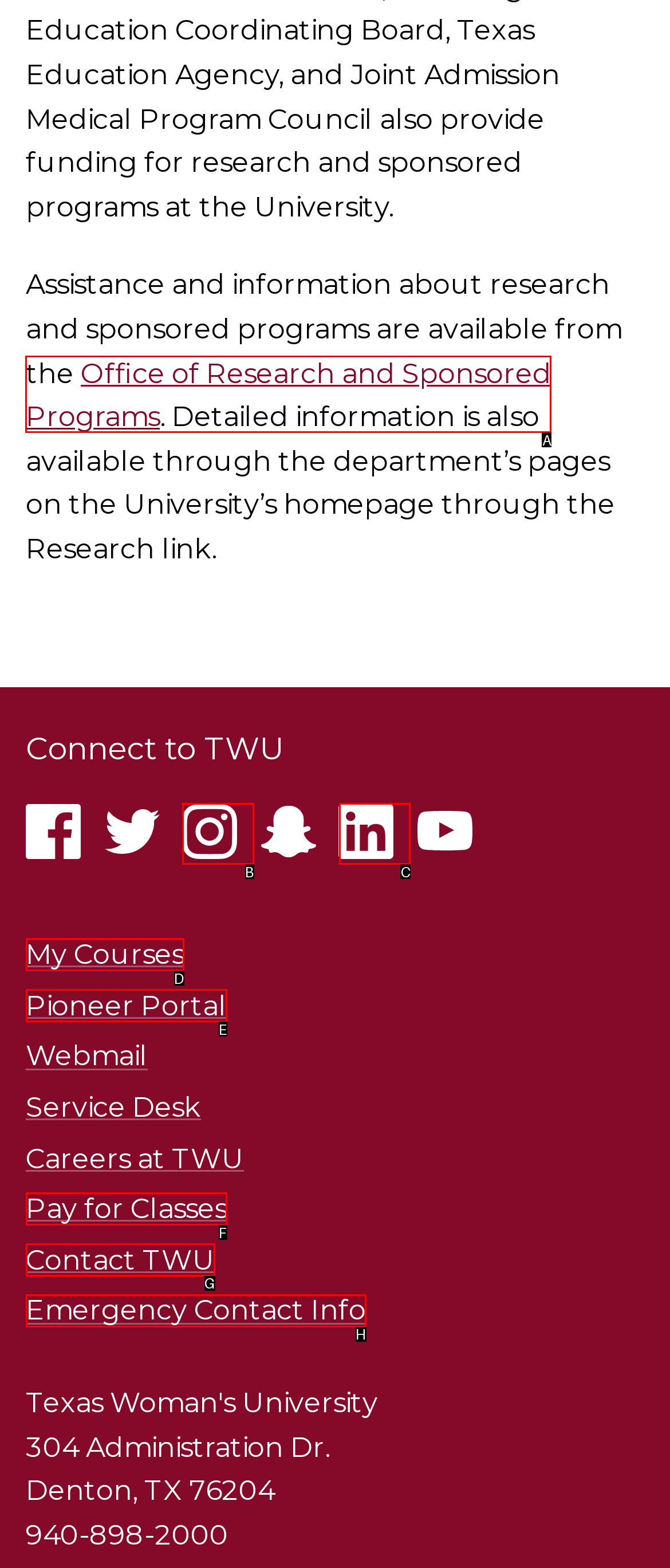Choose the HTML element you need to click to achieve the following task: Visit the Office of Research and Sponsored Programs
Respond with the letter of the selected option from the given choices directly.

A